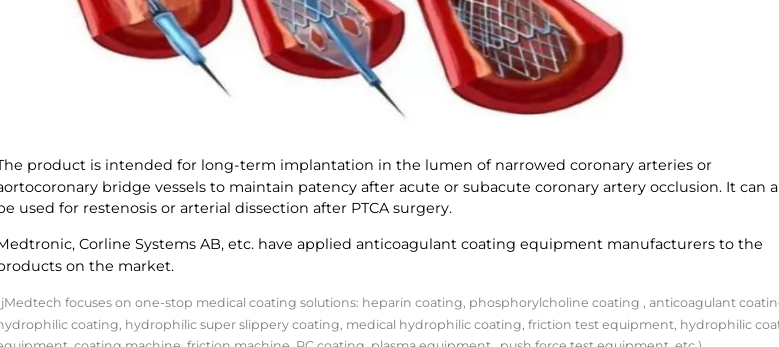Answer the question in one word or a short phrase:
What companies are involved in manufacturing these medical devices?

Medtronic and Corline Systems AB